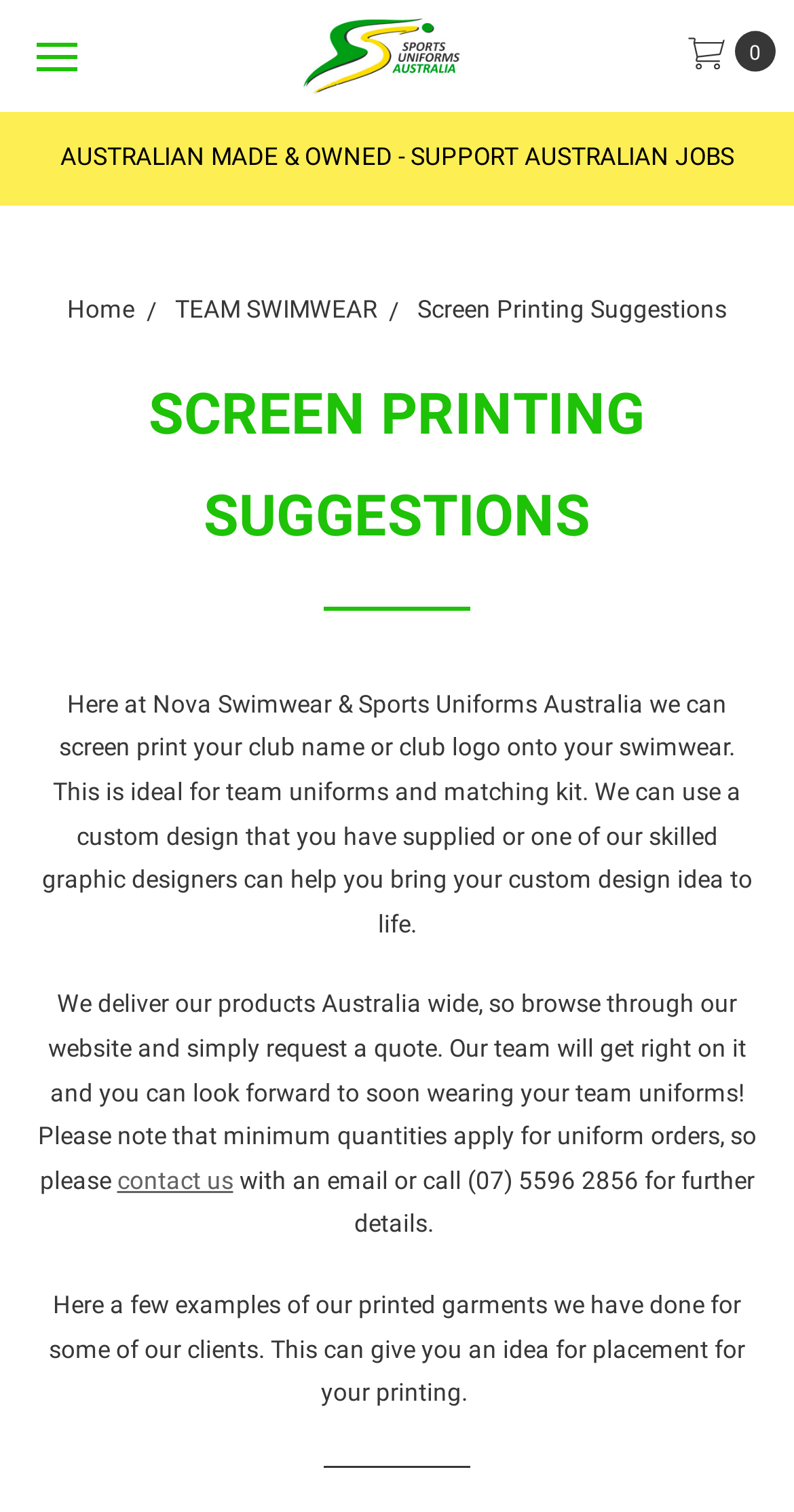Predict the bounding box coordinates of the UI element that matches this description: "Home". The coordinates should be in the format [left, top, right, bottom] with each value between 0 and 1.

[0.085, 0.195, 0.169, 0.214]